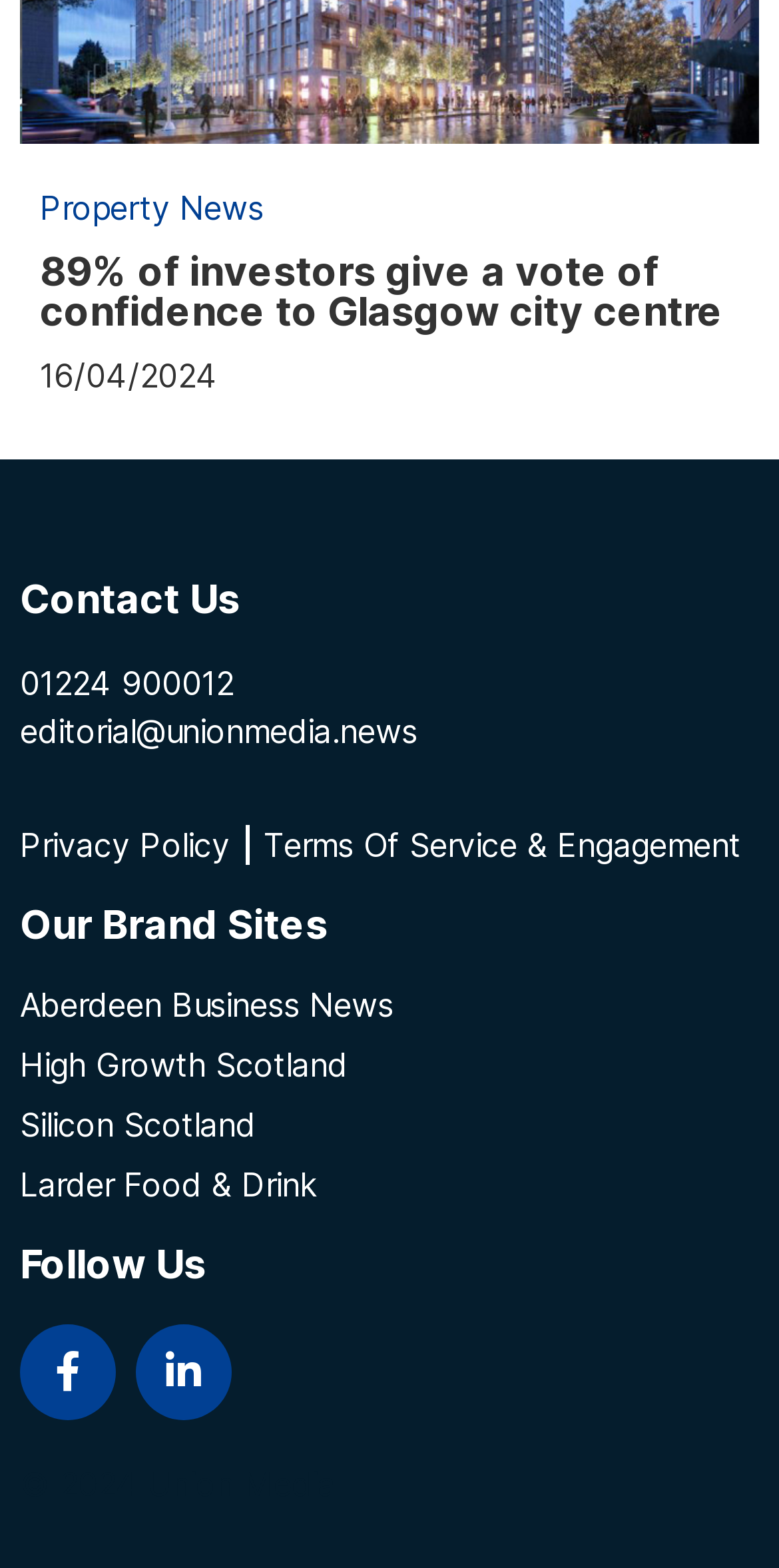Identify and provide the bounding box for the element described by: "Terms Of Service & Engagement".

[0.338, 0.526, 0.951, 0.551]